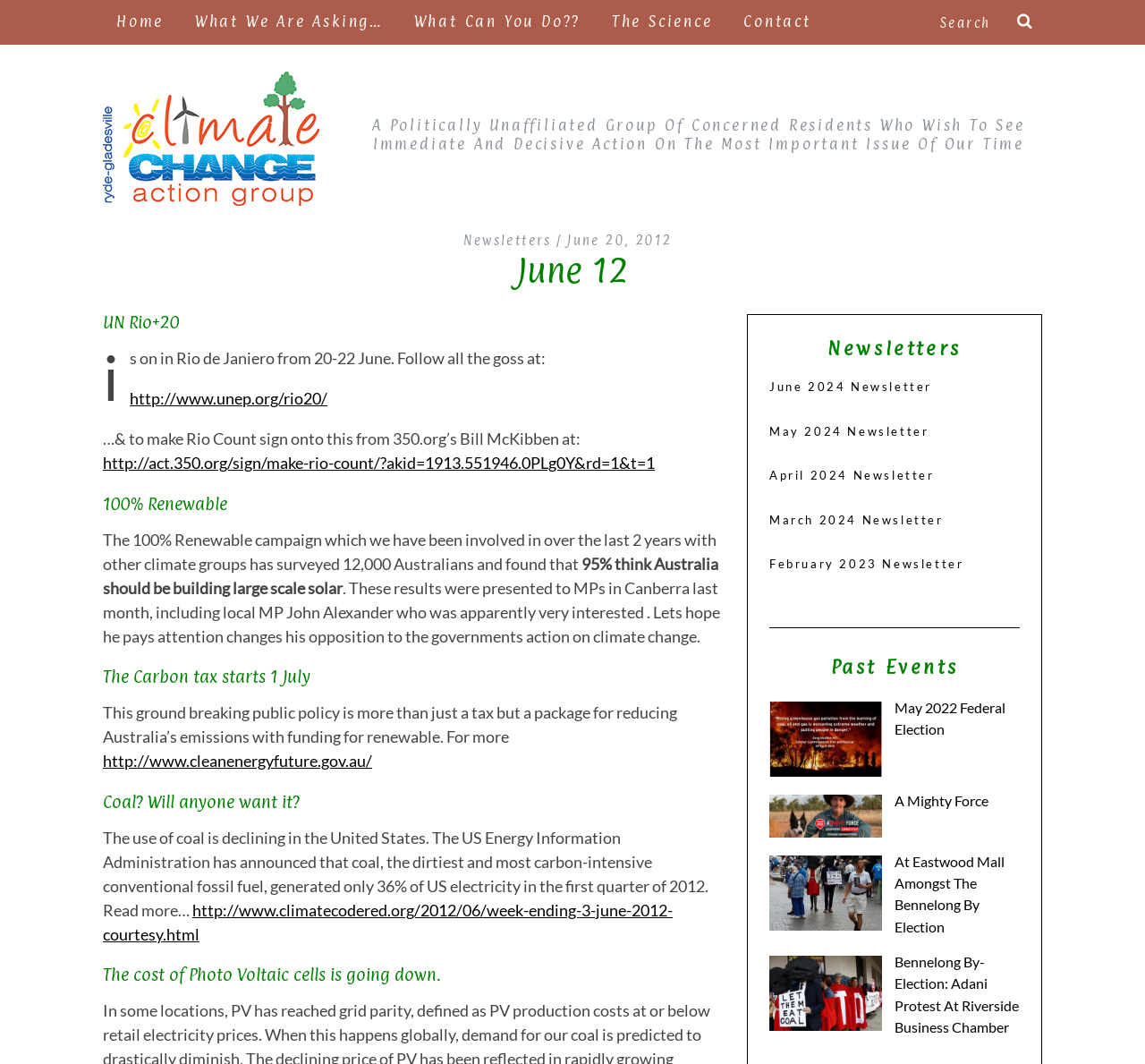Answer the question below using just one word or a short phrase: 
What is the date of the UN Rio+20 event?

20-22 June